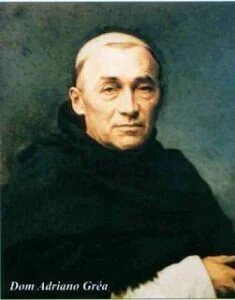What is Dom Adriano Gréa recognized as?
Please analyze the image and answer the question with as much detail as possible.

According to the caption, Dom Adriano Gréa is recognized as the founder of the CRIC, which stands for Comunidades Rurales de Integración Católicas.